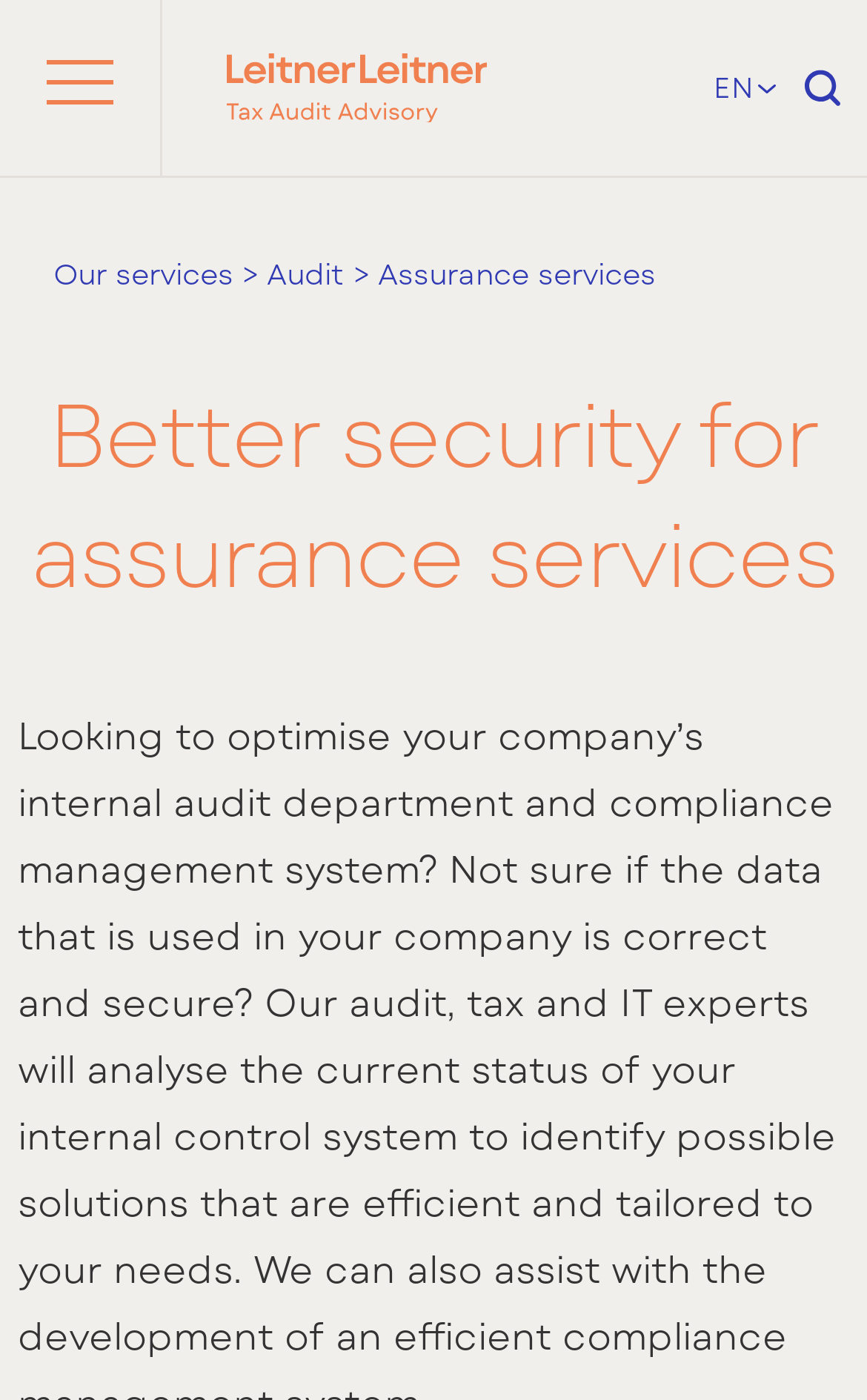What is the language of the webpage?
Using the image as a reference, answer the question with a short word or phrase.

EN